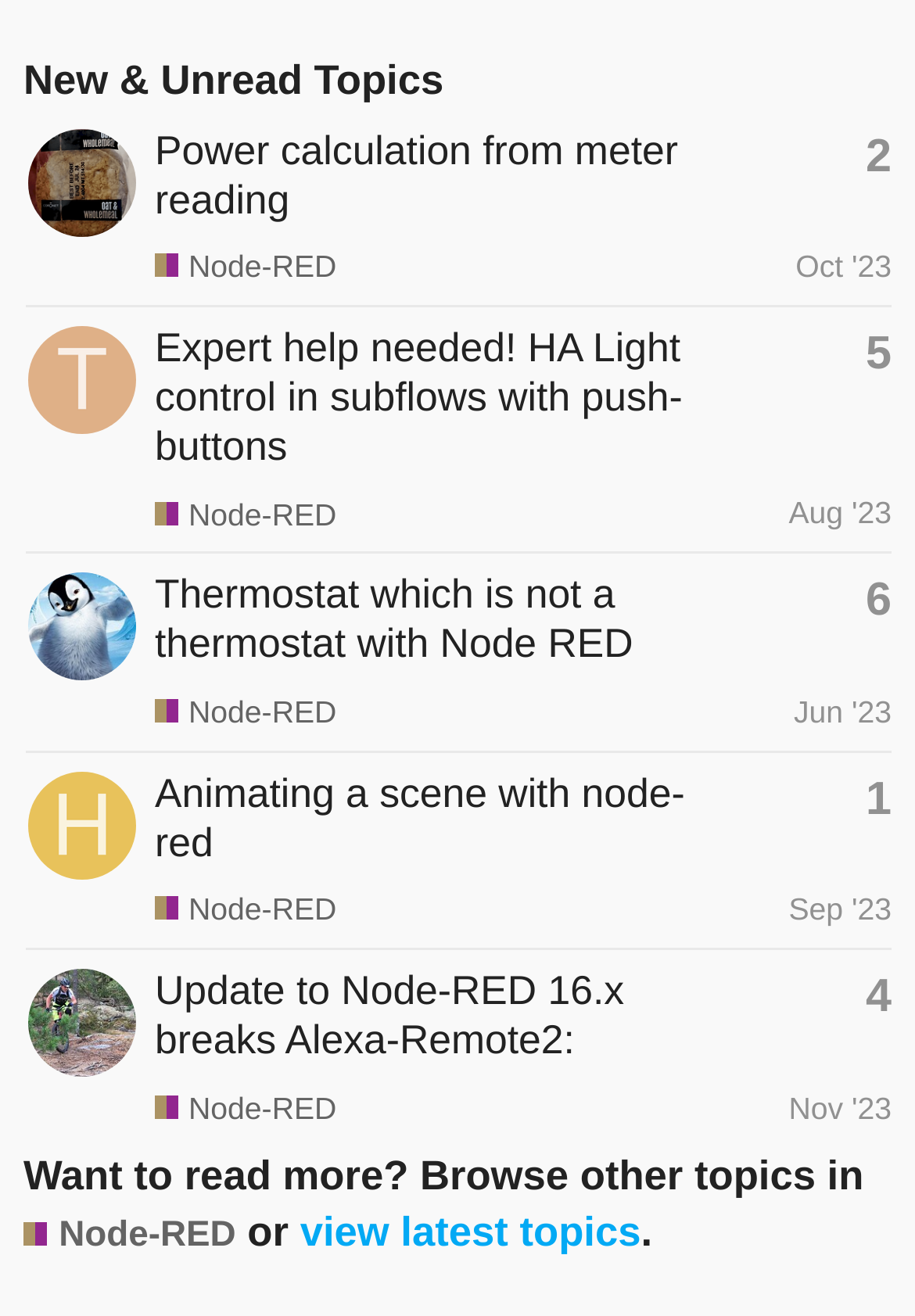Select the bounding box coordinates of the element I need to click to carry out the following instruction: "Read topic 'Animating a scene with node-red'".

[0.027, 0.571, 0.974, 0.722]